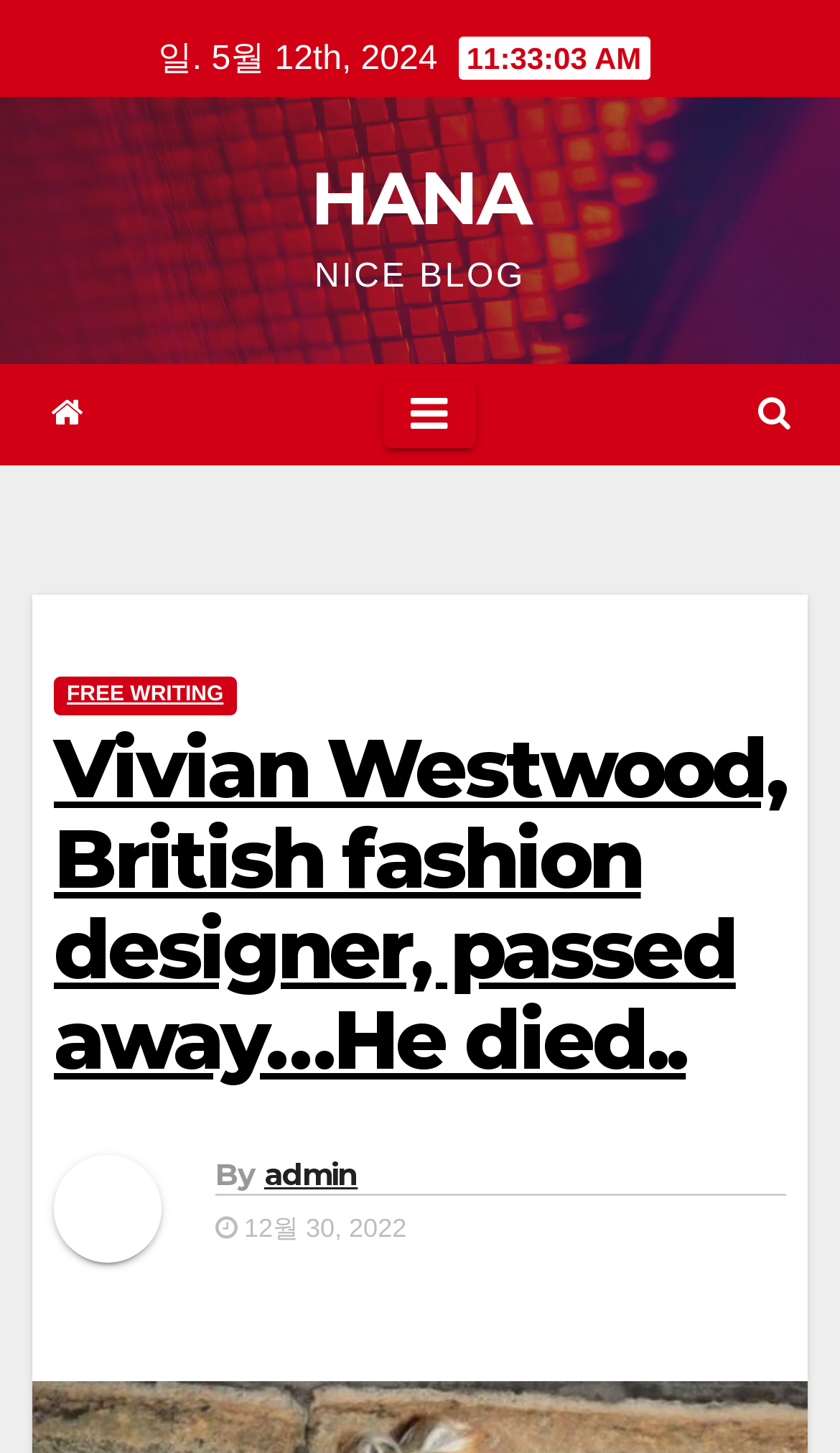Provide your answer in one word or a succinct phrase for the question: 
What is the title of the blog?

HANA NICE BLOG